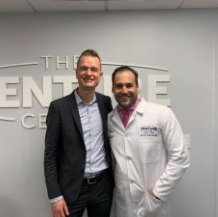Give a one-word or one-phrase response to the question: 
What is the role of The Denture Center in relation to 3Shape's technology?

Beta tester